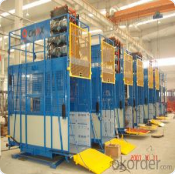What color is the metal frame of the Building Hoist SC150?
Answer the question with a detailed explanation, including all necessary information.

According to the caption, each hoist features a 'robust blue metal frame', indicating that the metal frame of the Building Hoist SC150 is blue in color.